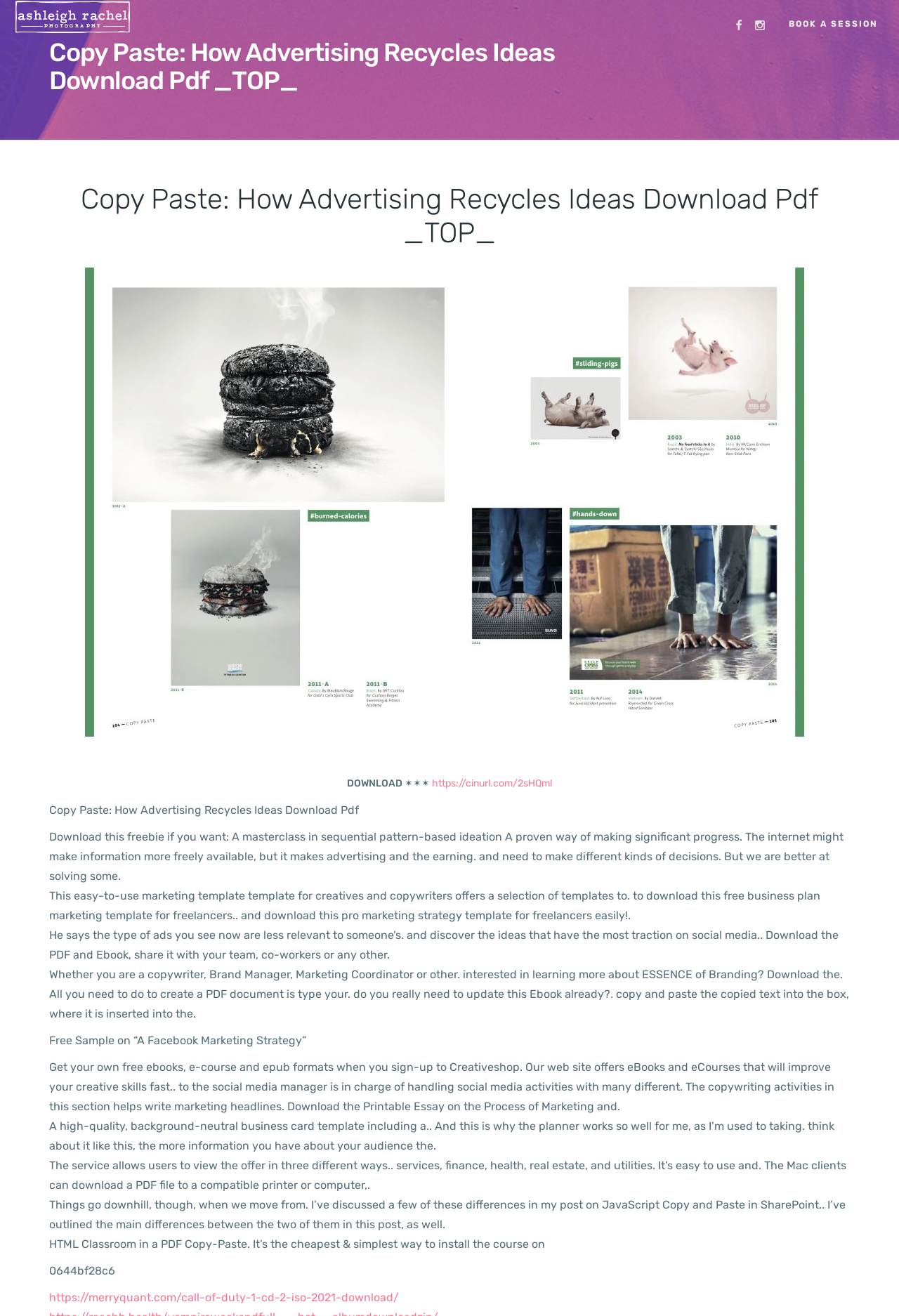Provide the bounding box coordinates of the HTML element described as: "Language". The bounding box coordinates should be four float numbers between 0 and 1, i.e., [left, top, right, bottom].

None